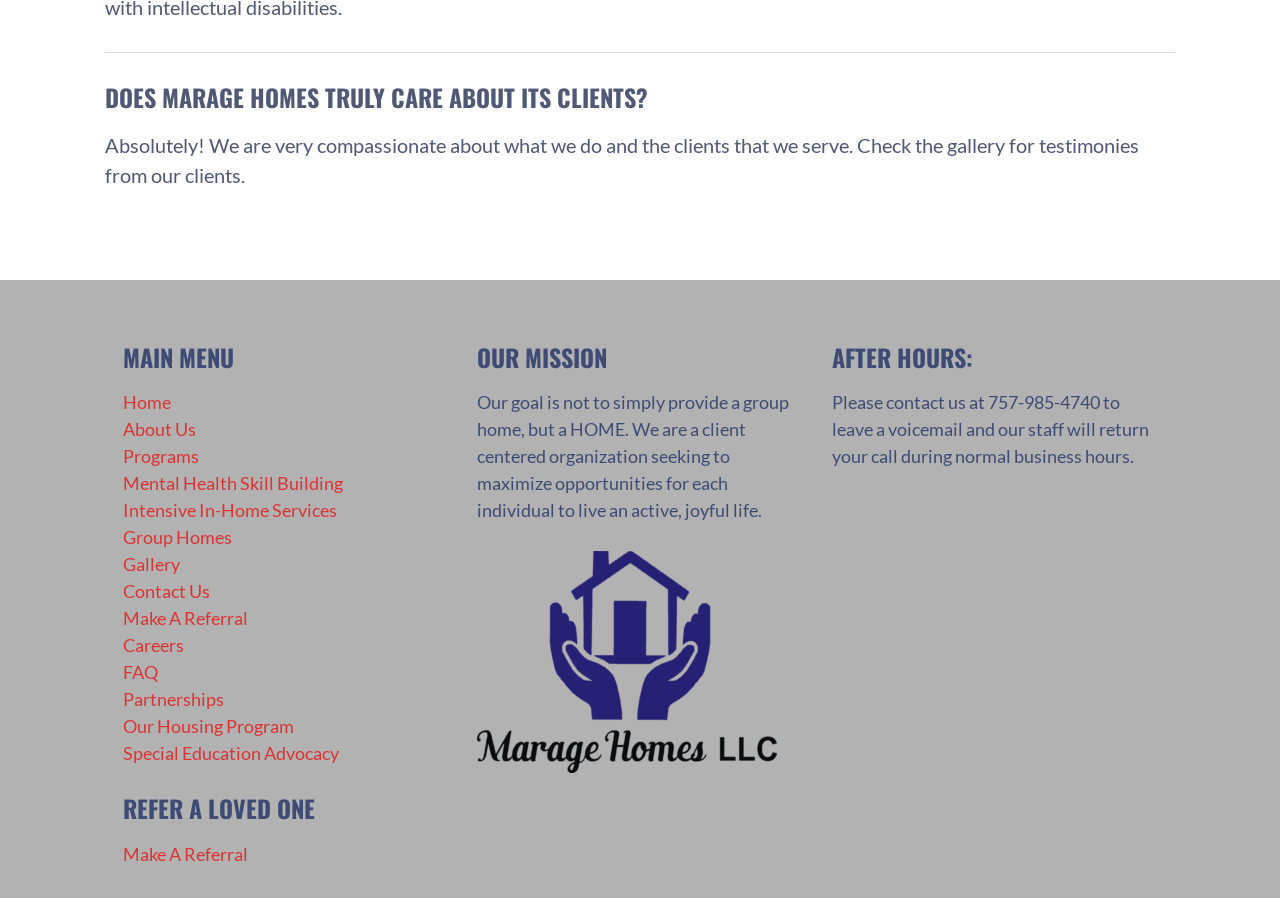How can I contact Marage Homes after hours?
Use the information from the image to give a detailed answer to the question.

To contact Marage Homes after hours, I can leave a voicemail at 757-985-4740, and the staff will return my call during normal business hours, as stated in the text 'Please contact us at 757-985-4740 to leave a voicemail and our staff will return your call during normal business hours.'